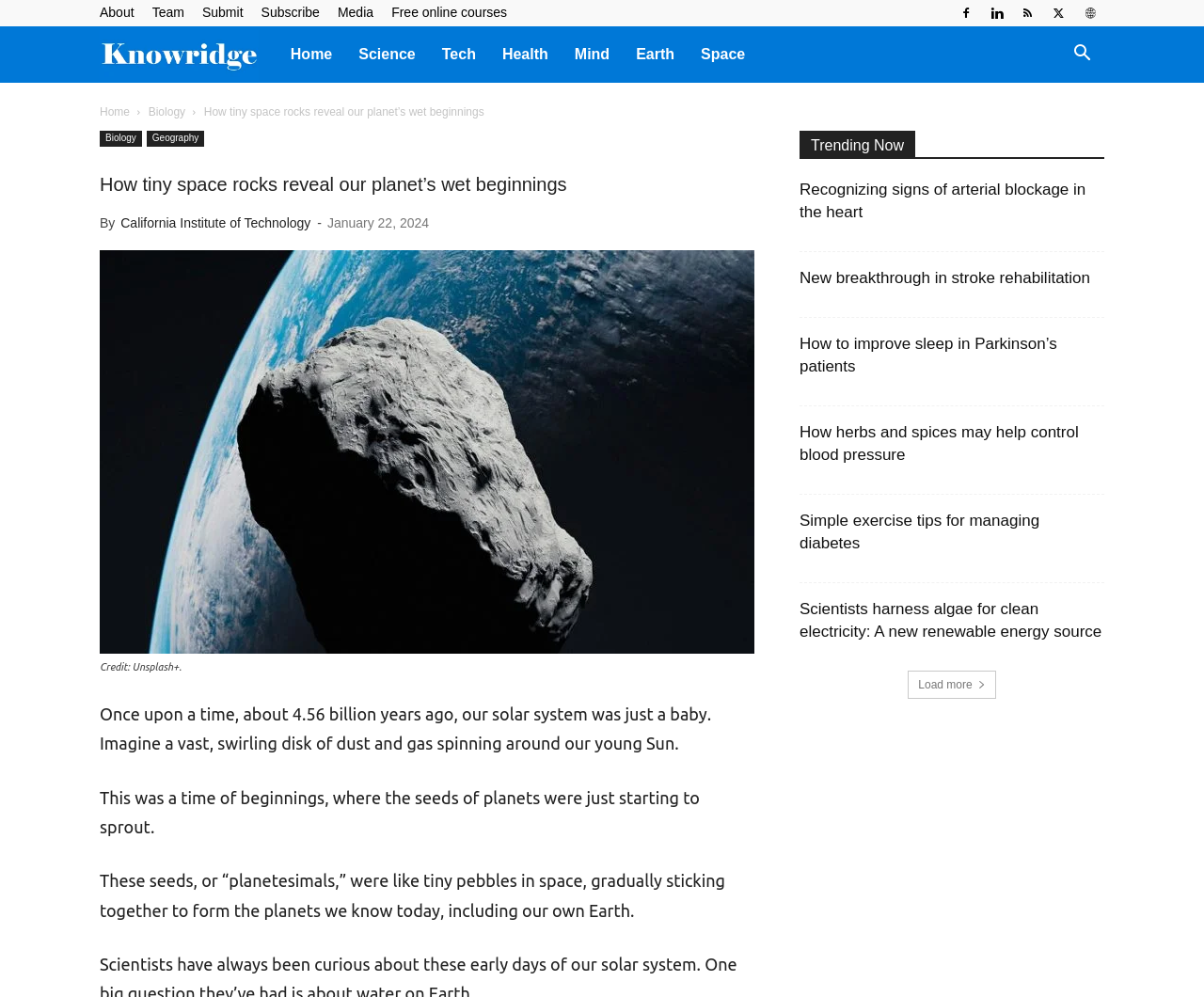Give a one-word or short phrase answer to this question: 
What is the topic of the main article?

Formation of planets